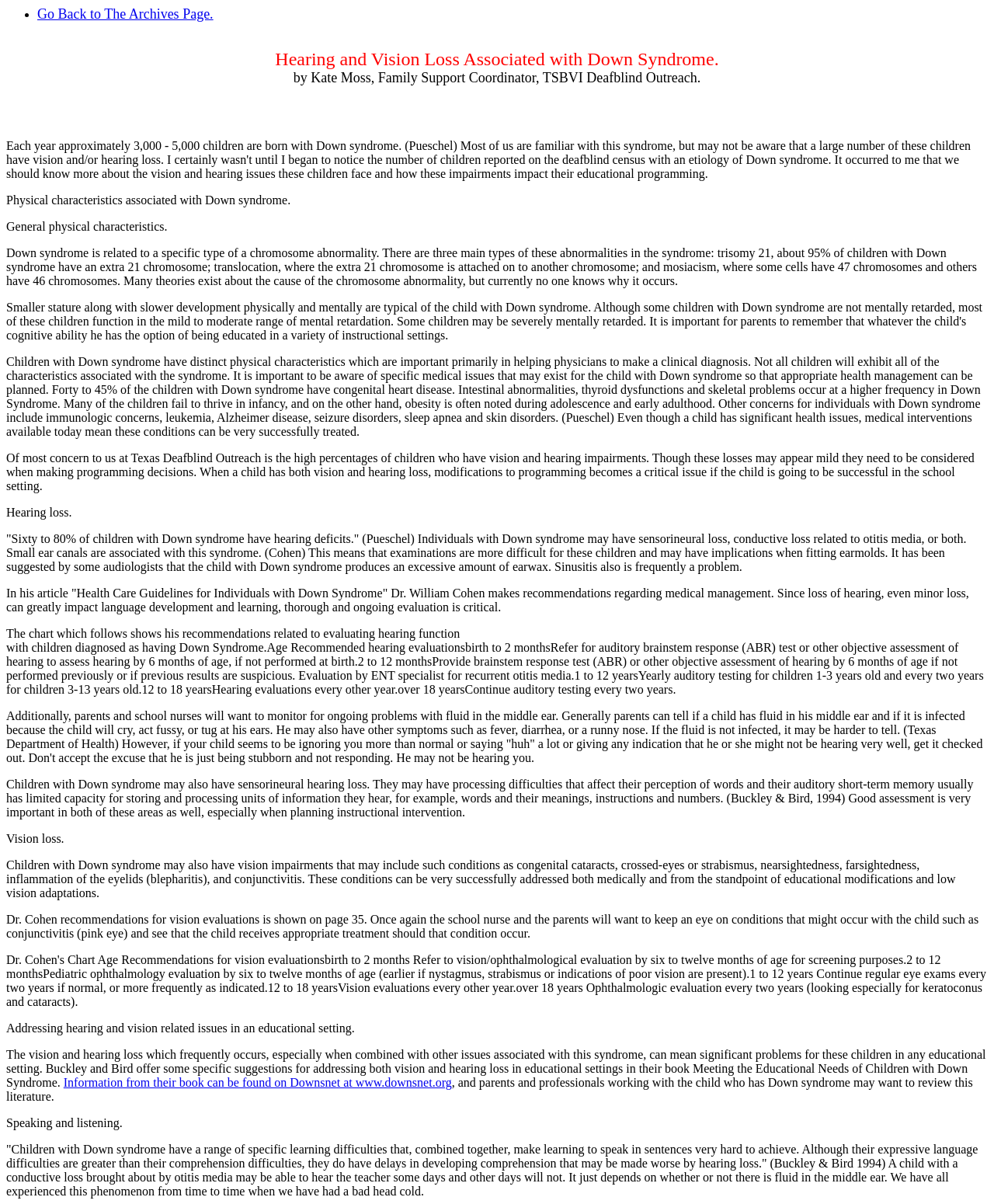What type of hearing loss may individuals with Down syndrome have?
Please respond to the question thoroughly and include all relevant details.

The webpage states that individuals with Down syndrome may have sensorineural loss, conductive loss related to otitis media, or both. This information is provided in the section discussing hearing loss associated with Down syndrome.